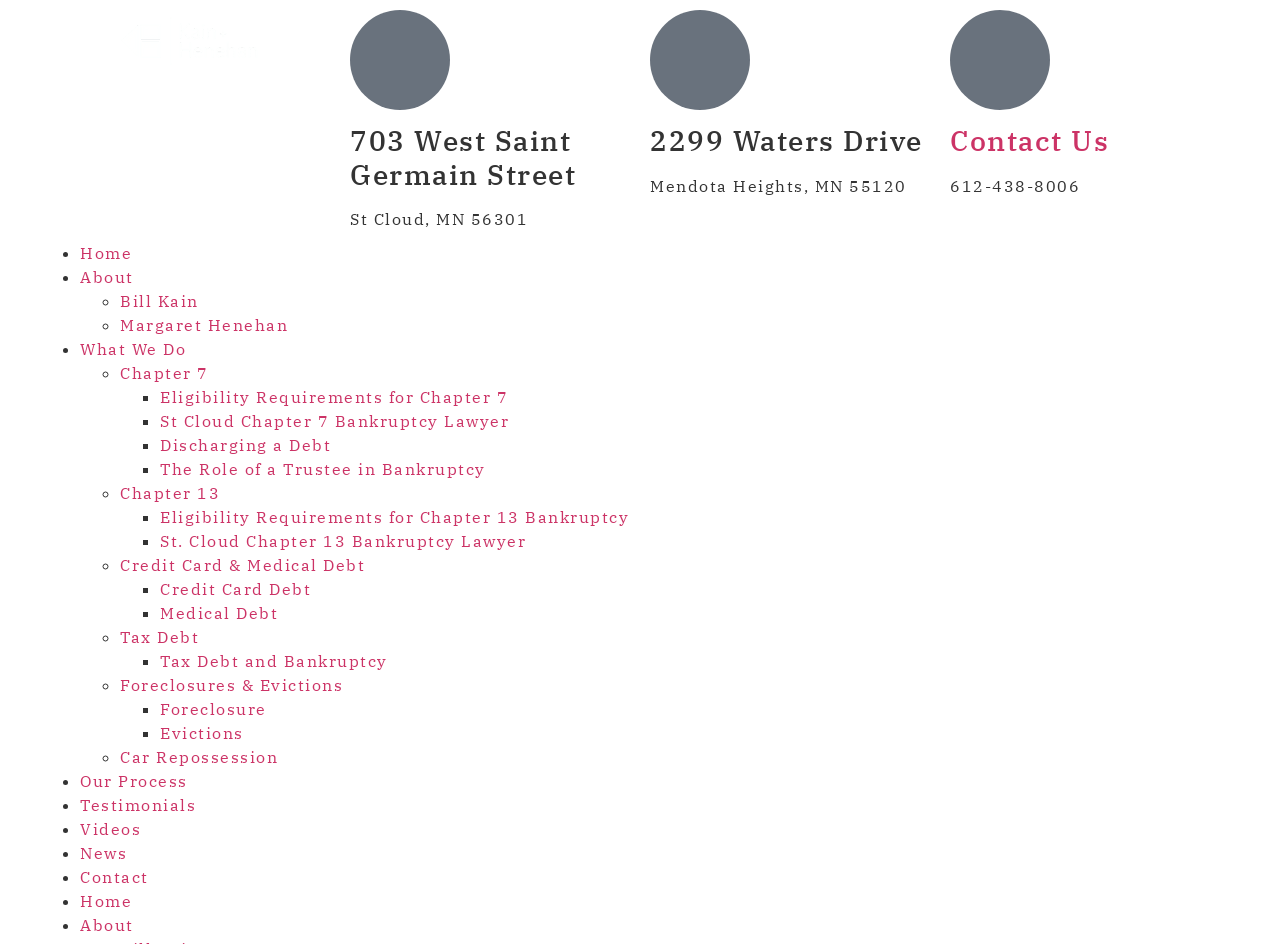Locate and provide the bounding box coordinates for the HTML element that matches this description: "Car Repossession".

[0.094, 0.792, 0.217, 0.813]